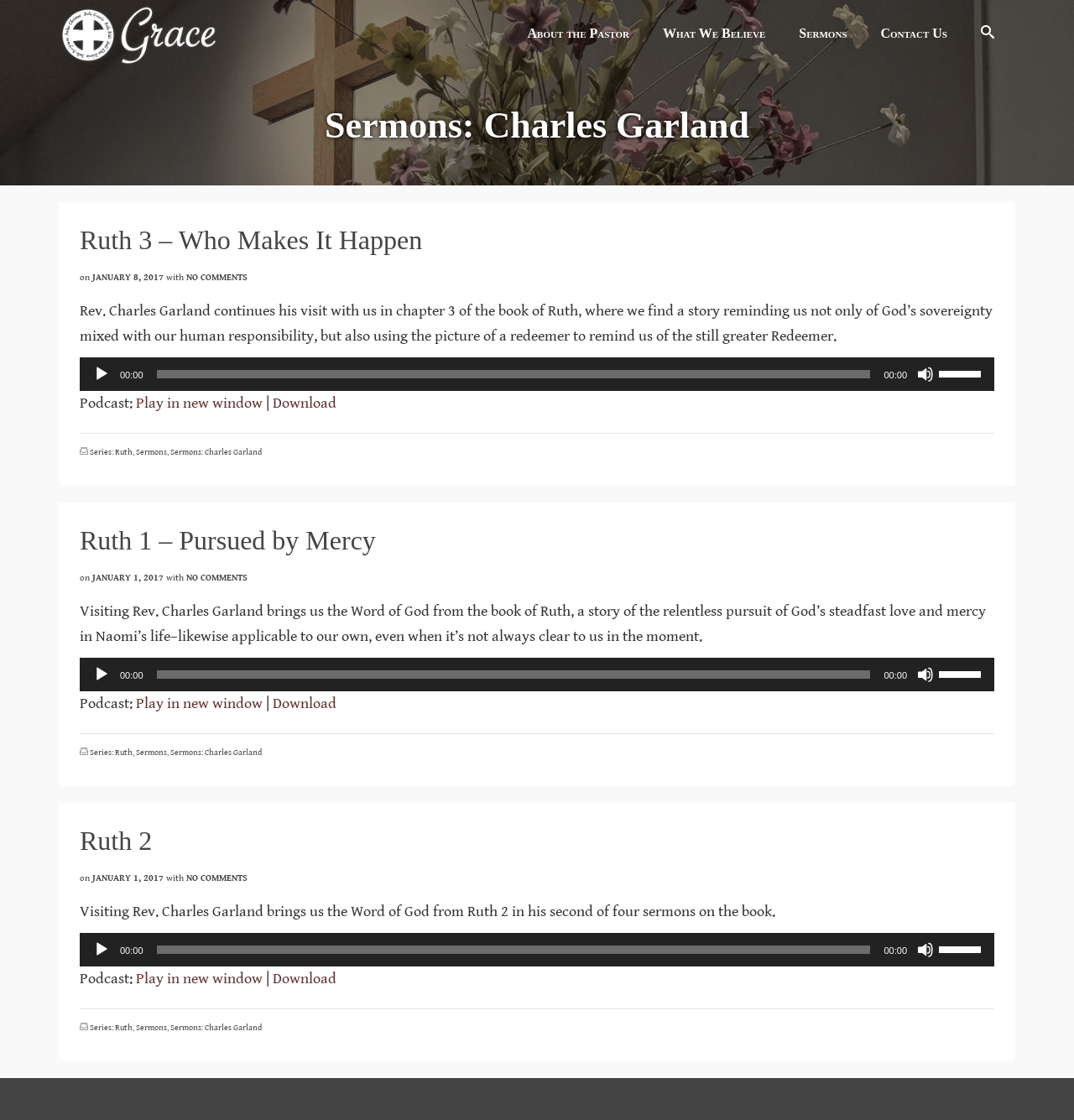What is the purpose of the slider with the text 'Volume Slider'?
Based on the visual information, provide a detailed and comprehensive answer.

I found the slider element with the text 'Volume Slider' which is part of an audio player application, and inferred that its purpose is to adjust the volume of the audio.